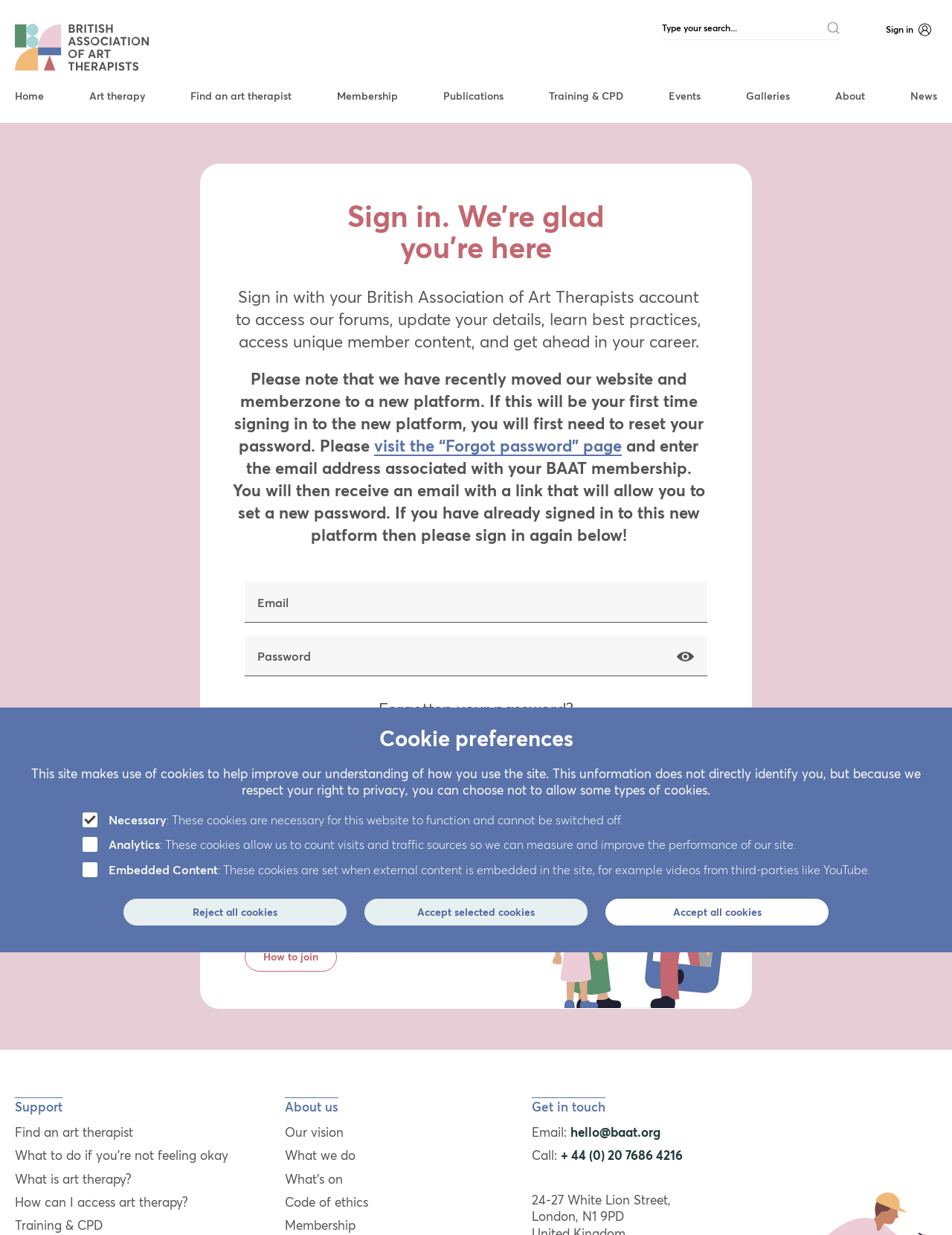Please determine the bounding box coordinates of the element to click in order to execute the following instruction: "Learn about membership". The coordinates should be four float numbers between 0 and 1, specified as [left, top, right, bottom].

[0.354, 0.066, 0.418, 0.088]